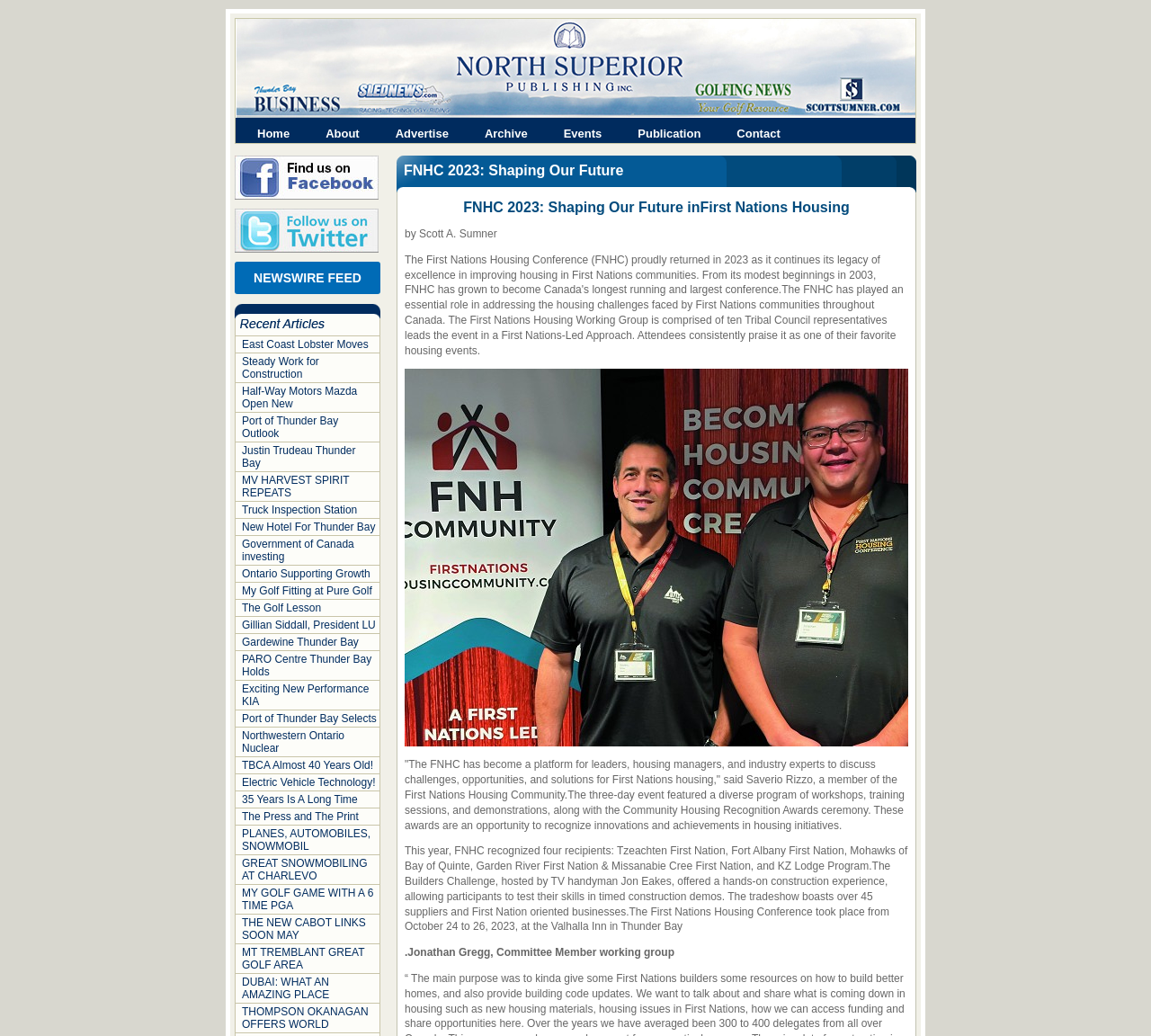Locate the bounding box coordinates of the clickable region to complete the following instruction: "Click the 'HOMEPAGE' link."

None